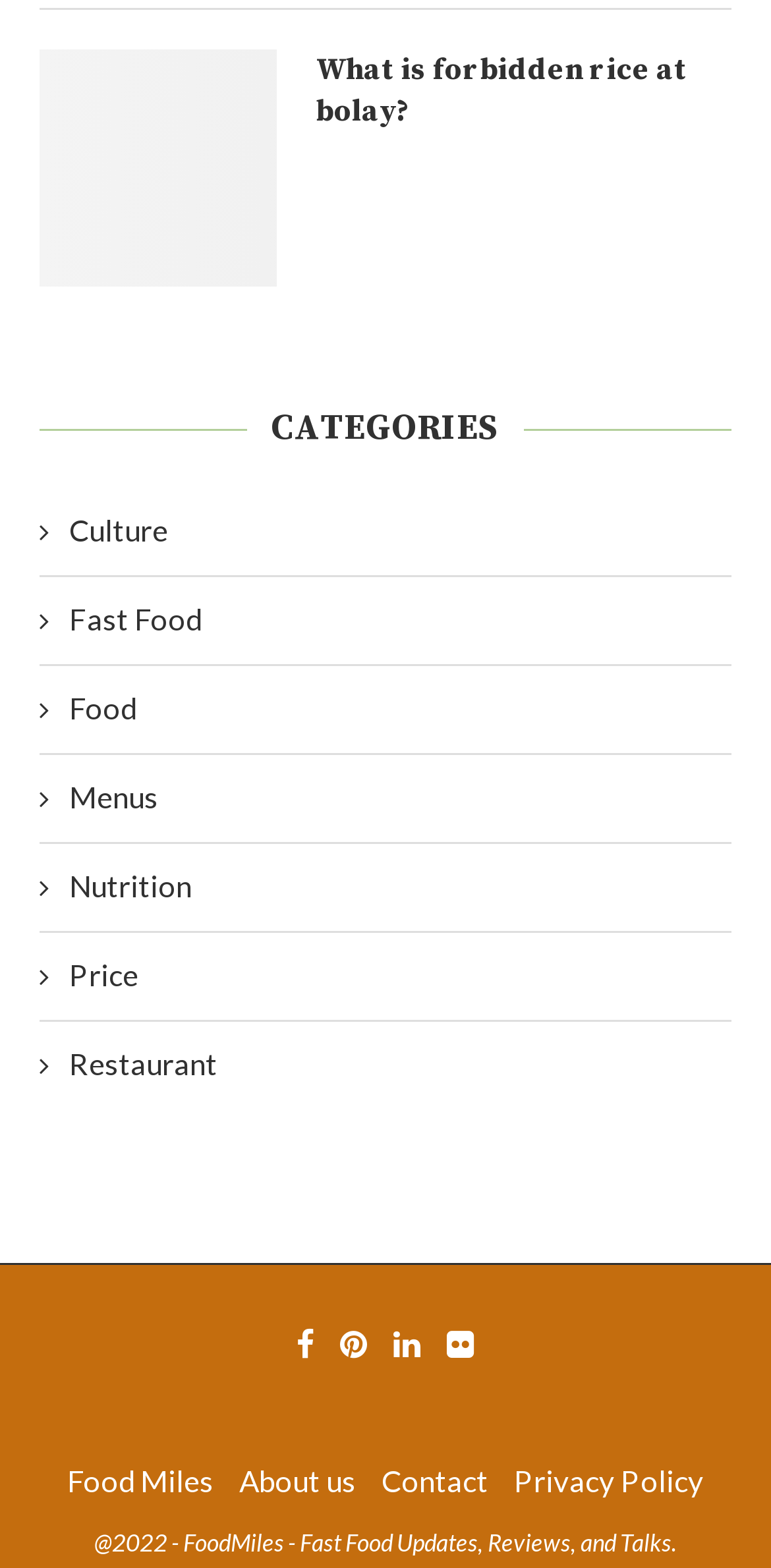Based on the image, provide a detailed and complete answer to the question: 
What is the name of the website?

I determined the name of the website by looking at the link 'Food Miles' at the bottom of the page, which suggests that it is the name of the website.